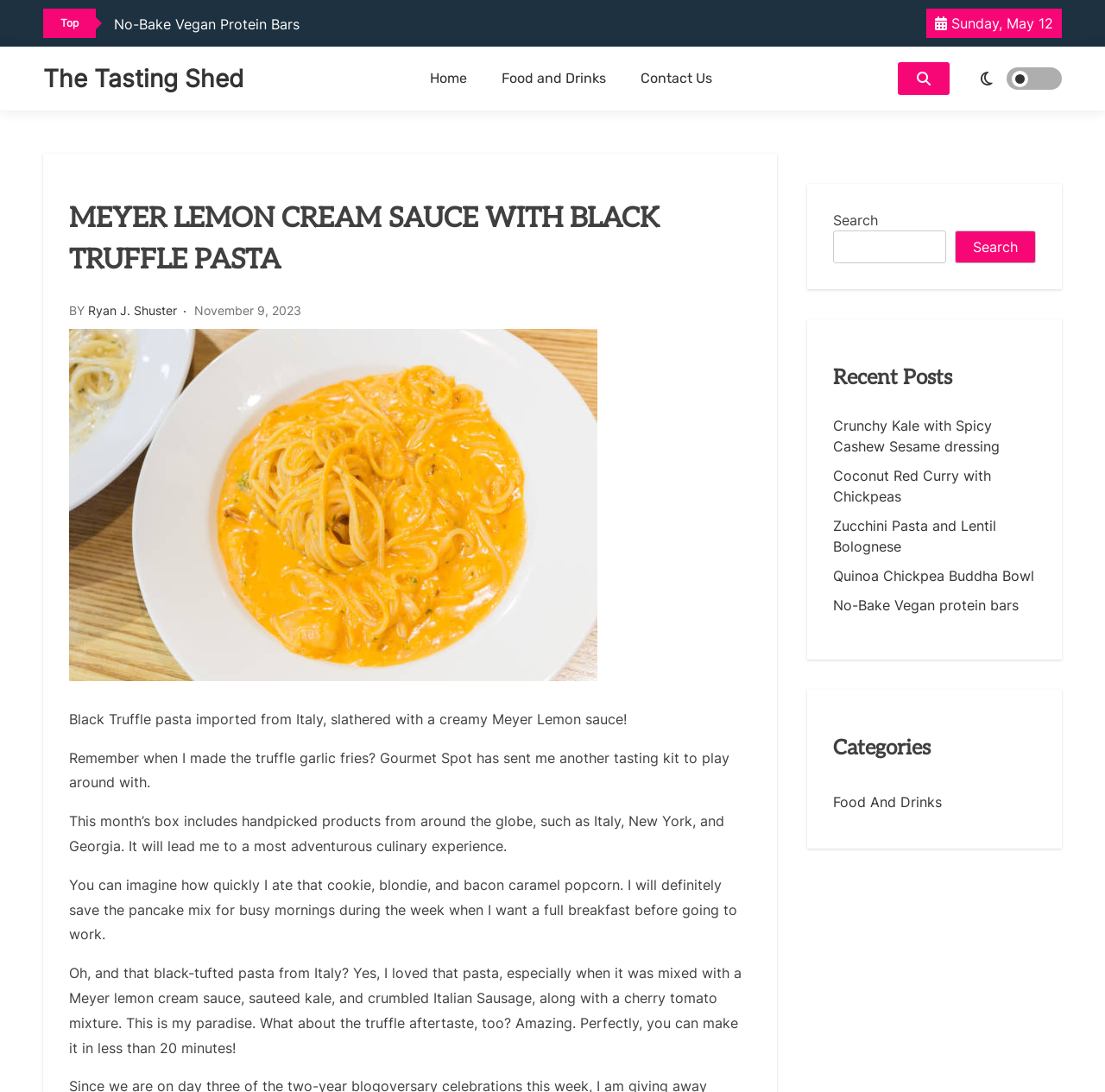What is the date of this article?
Provide a short answer using one word or a brief phrase based on the image.

November 9, 2023